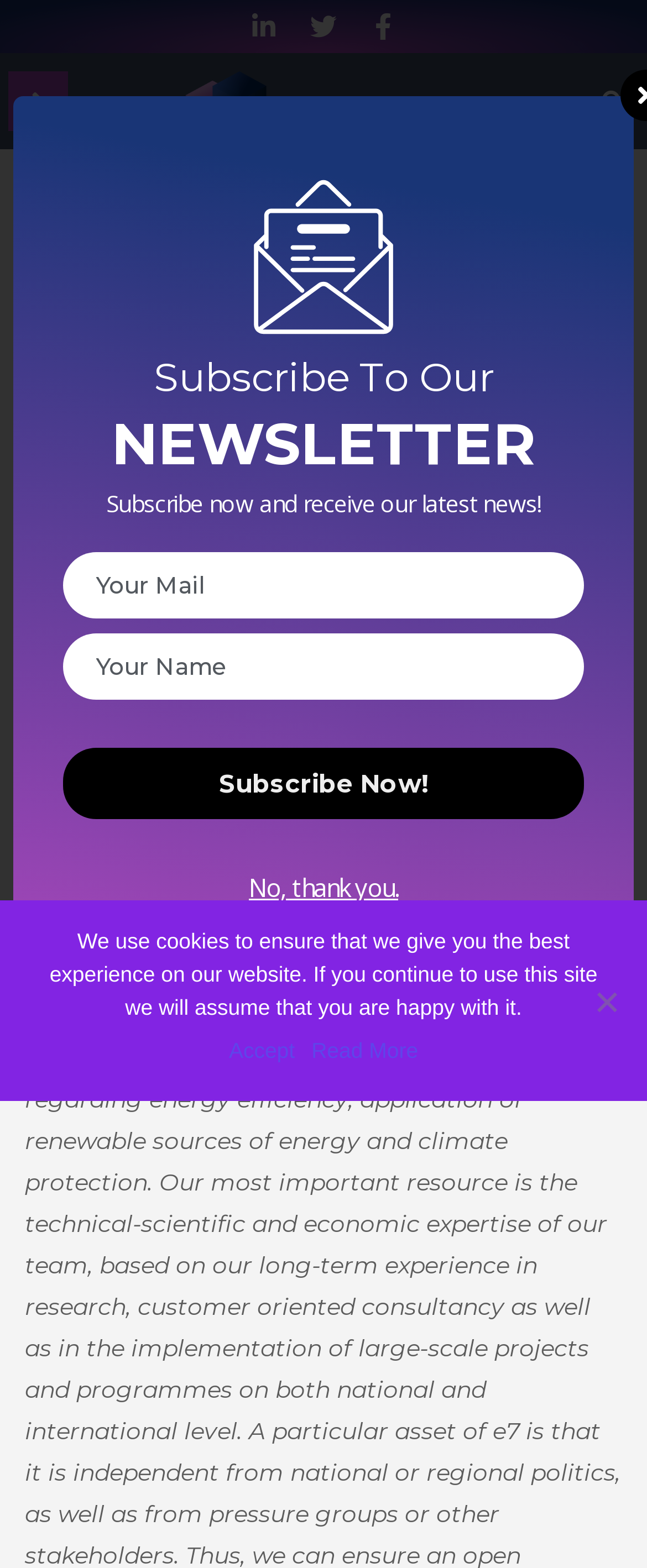Show the bounding box coordinates of the region that should be clicked to follow the instruction: "Click on the Facebook-f icon."

[0.572, 0.008, 0.613, 0.025]